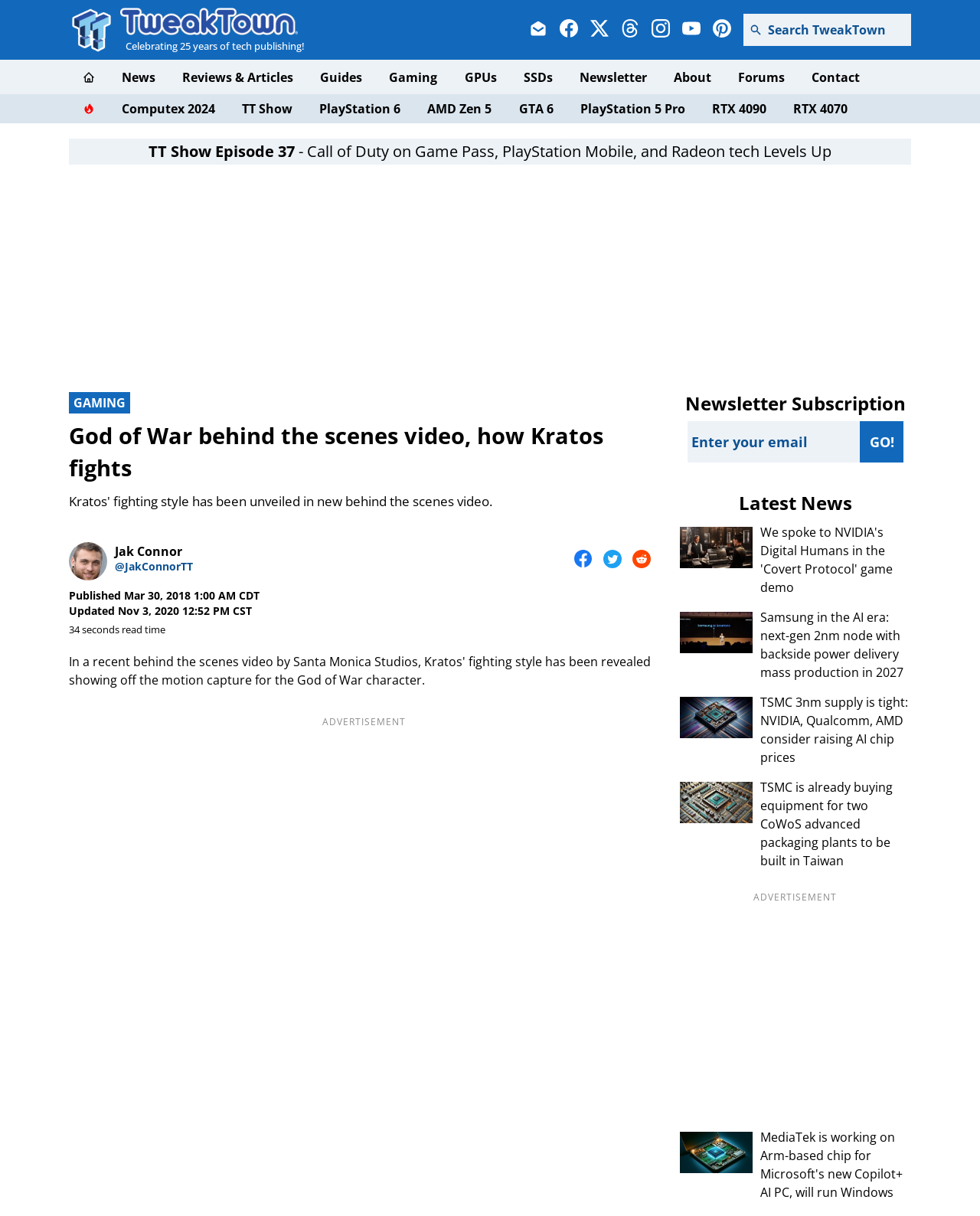Locate the bounding box coordinates of the element that needs to be clicked to carry out the instruction: "Search TweakTown". The coordinates should be given as four float numbers ranging from 0 to 1, i.e., [left, top, right, bottom].

[0.759, 0.011, 0.93, 0.038]